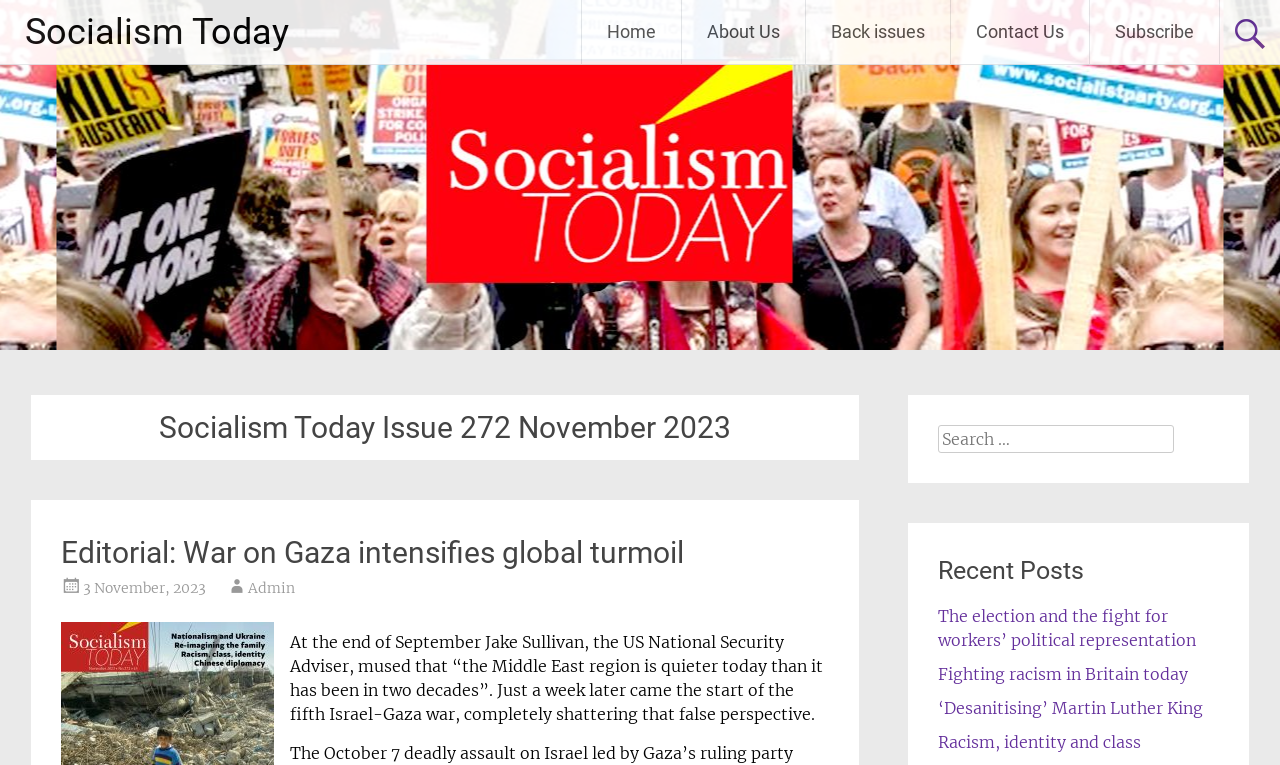Your task is to extract the text of the main heading from the webpage.

Socialism Today Issue 272 November 2023